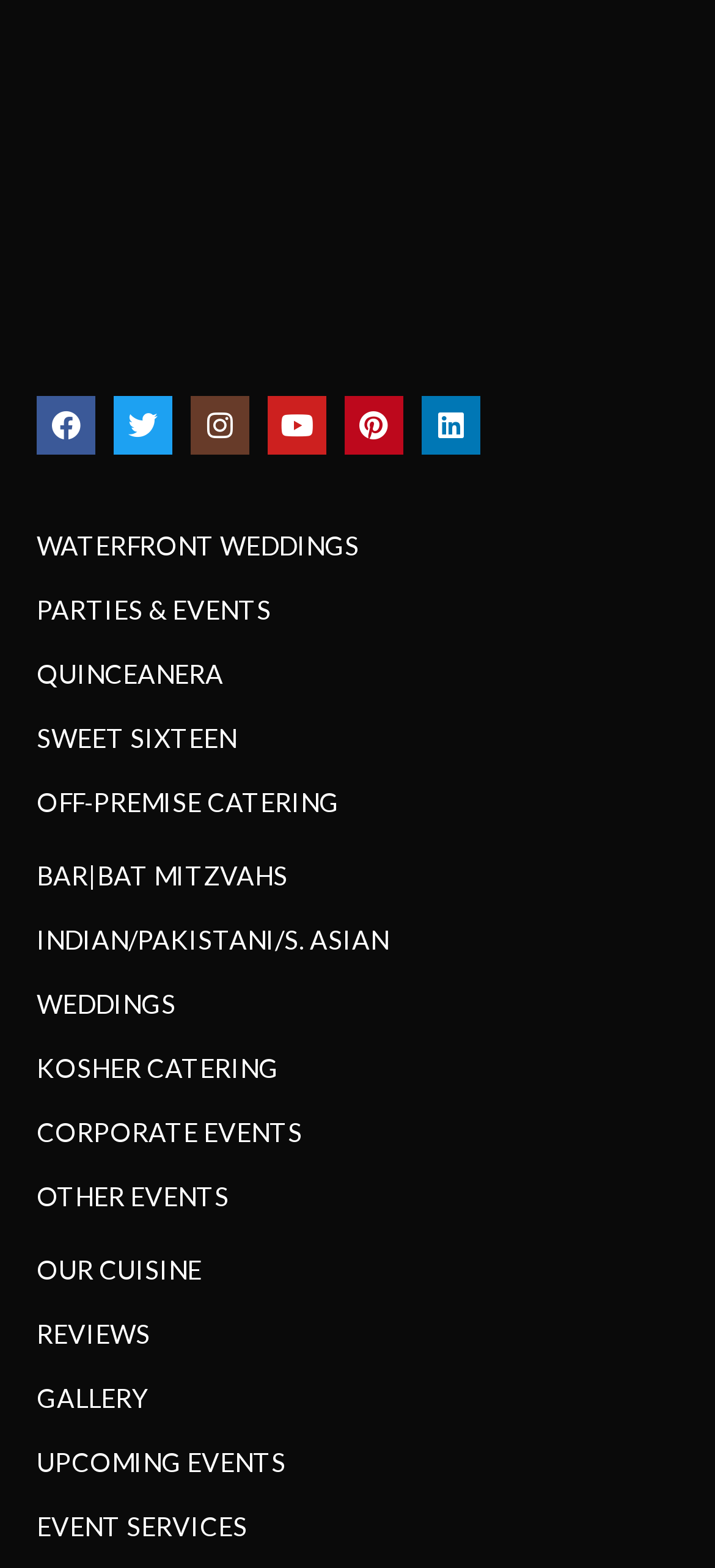Find the bounding box coordinates of the clickable area that will achieve the following instruction: "Follow us on Facebook".

[0.051, 0.253, 0.133, 0.29]